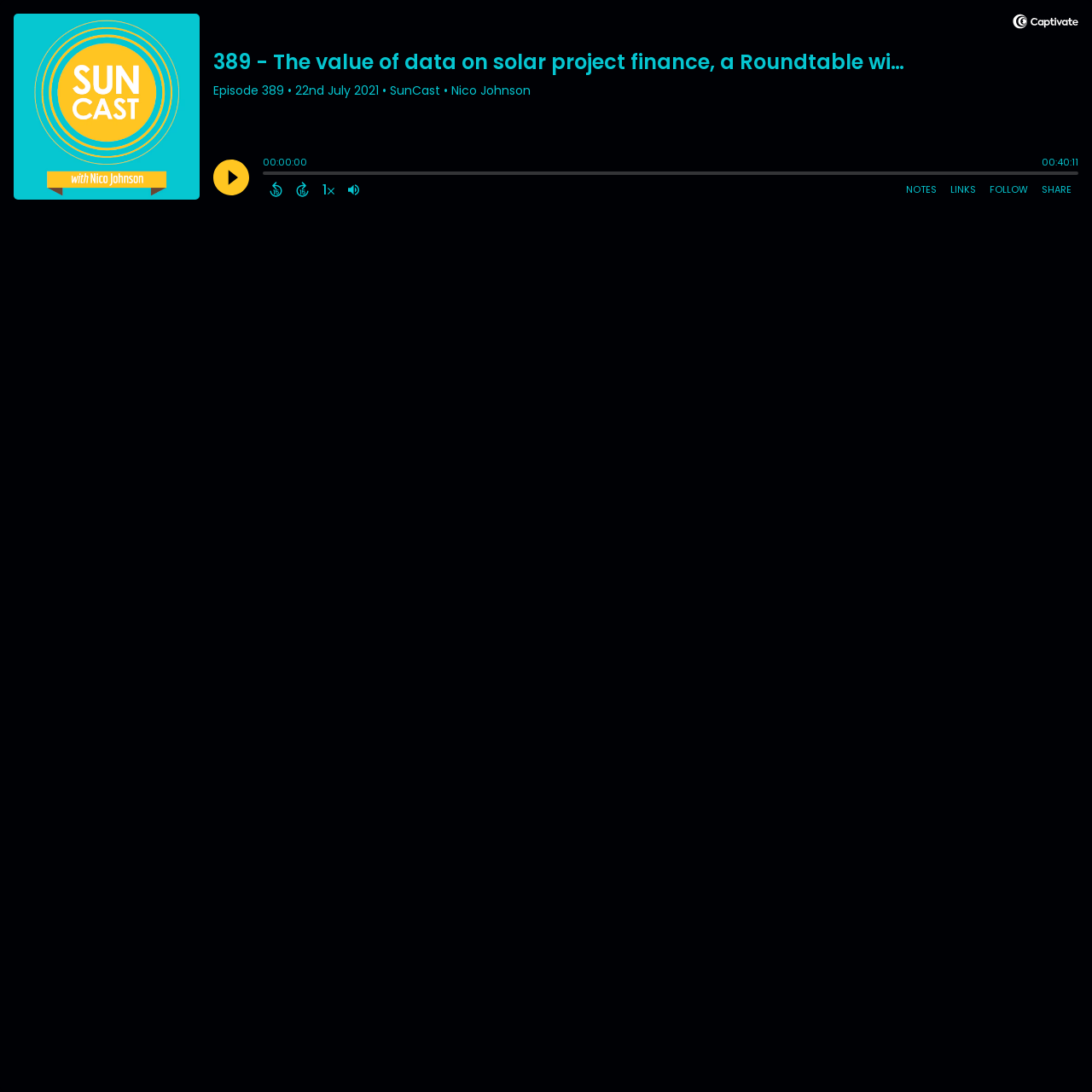How many buttons are there below the podcast player?
Using the image as a reference, answer with just one word or a short phrase.

7